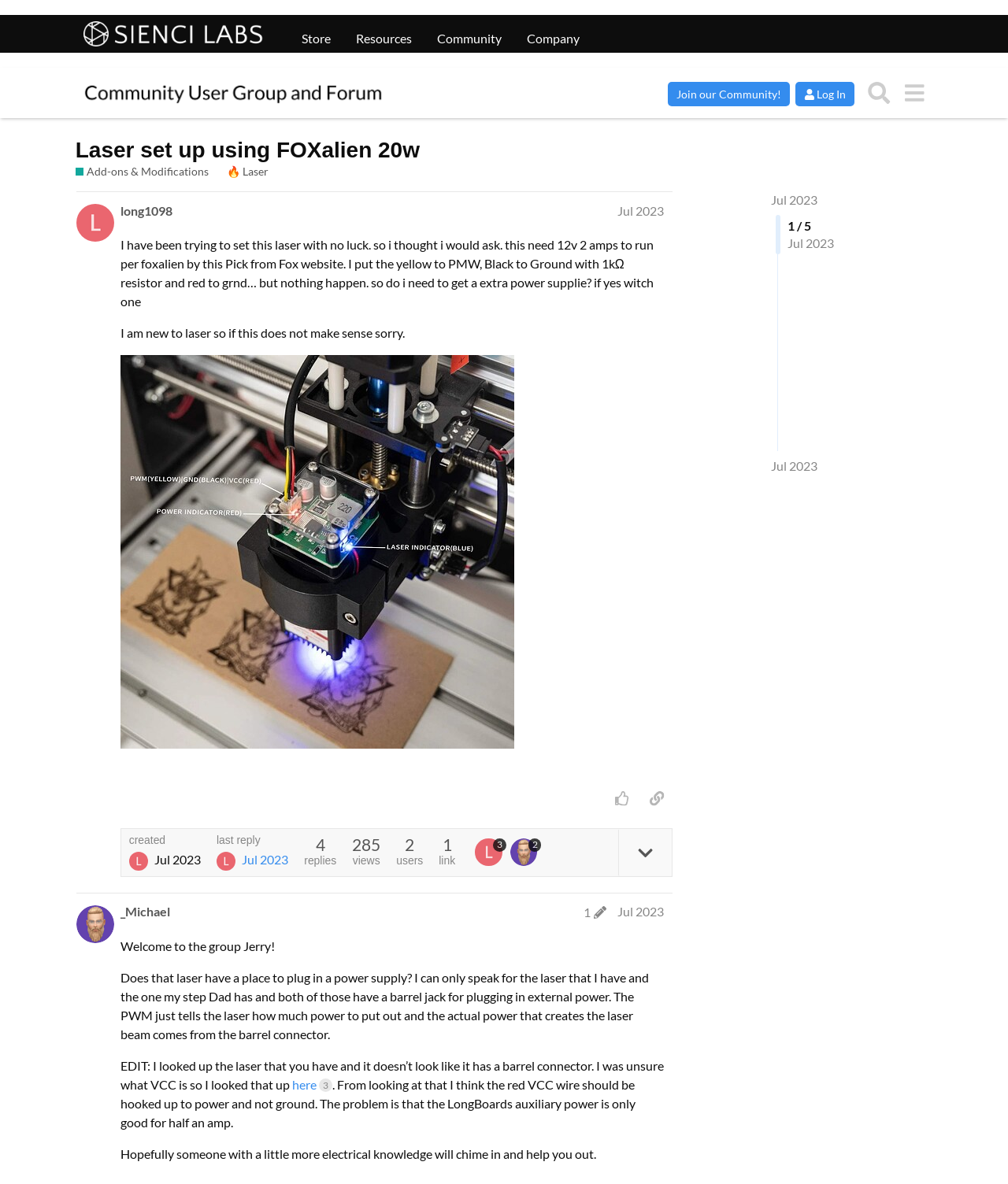What is the topic of the current discussion?
Using the image as a reference, give a one-word or short phrase answer.

Laser setup